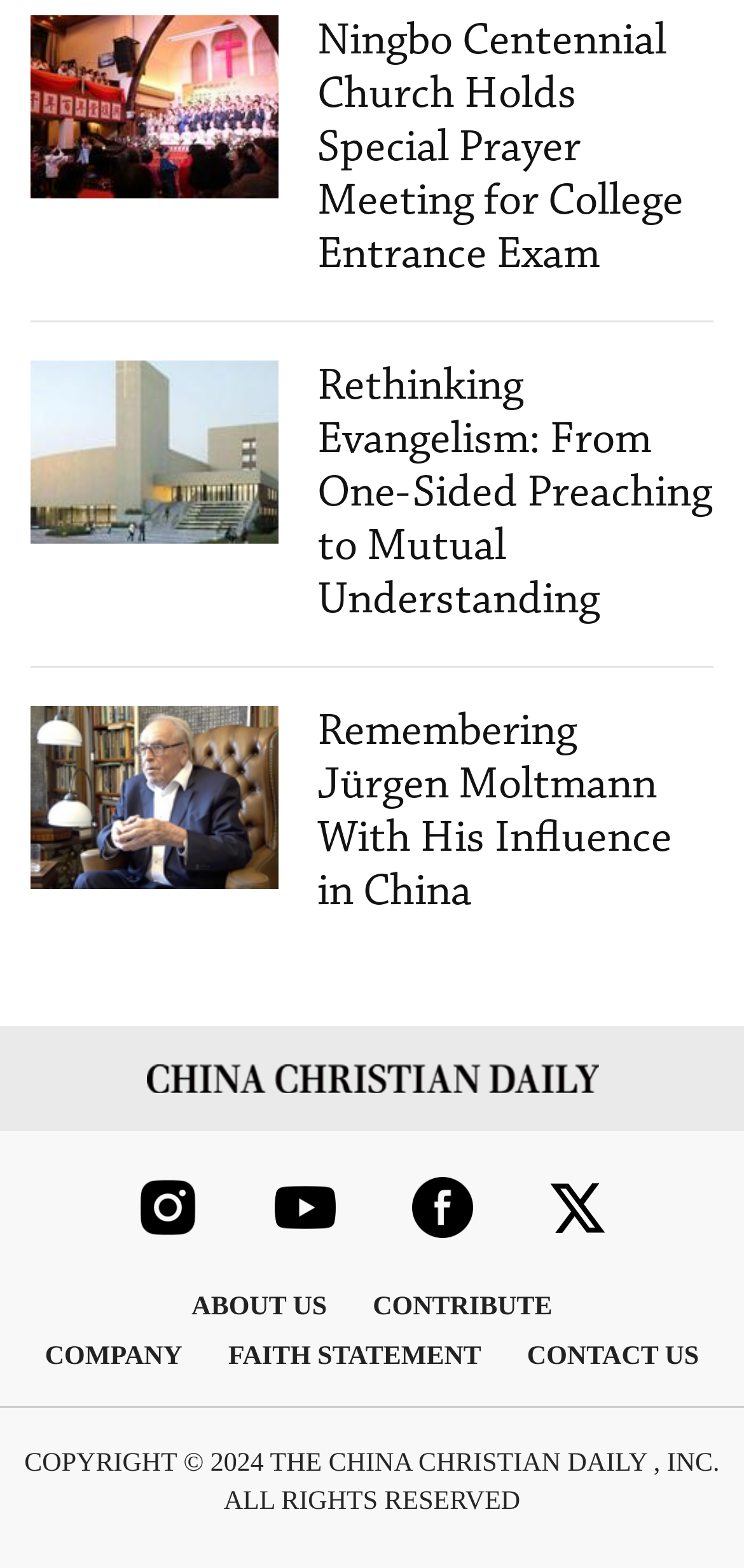How many links are there on the webpage?
Answer with a single word or short phrase according to what you see in the image.

11